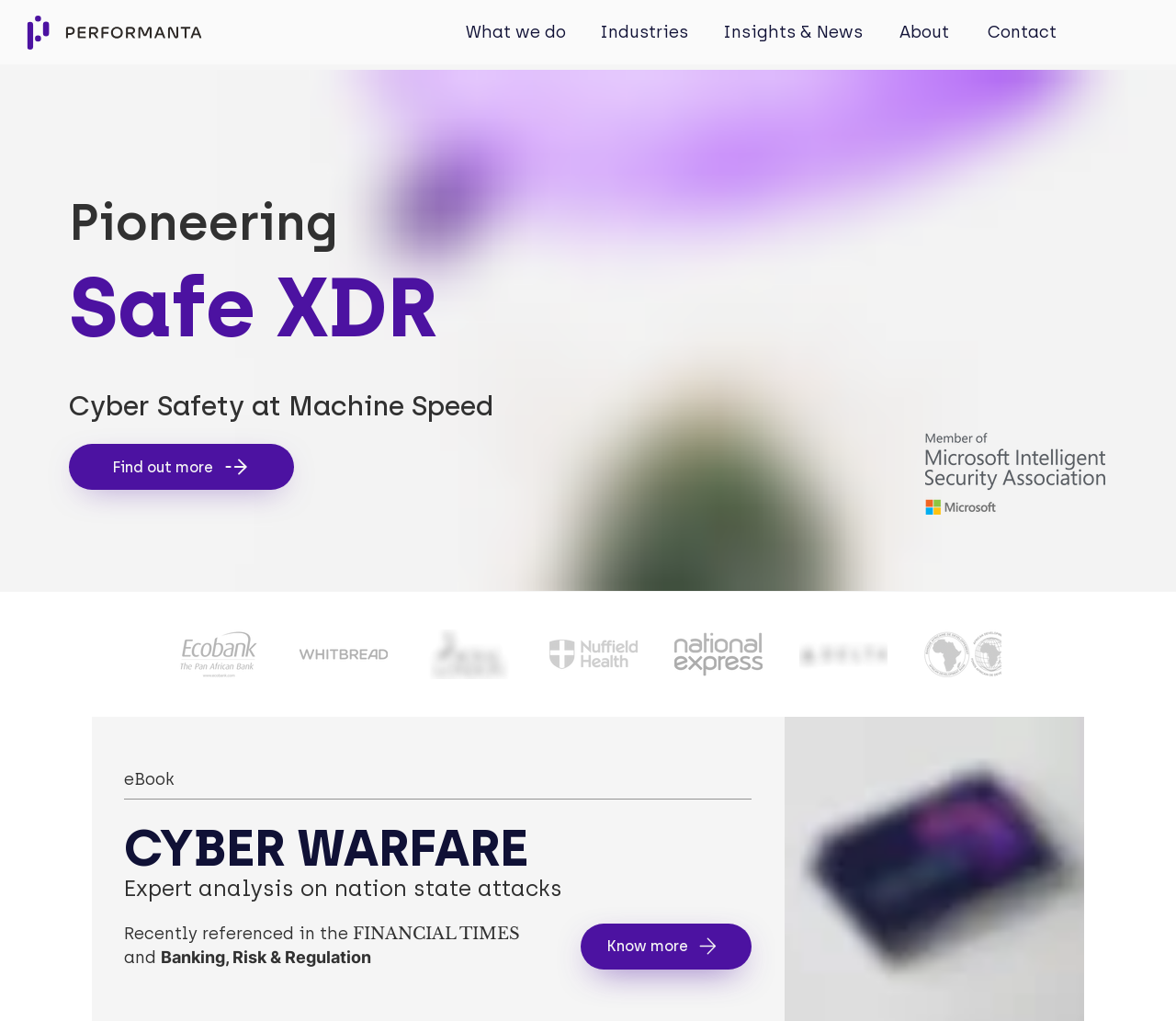Locate the bounding box coordinates of the region to be clicked to comply with the following instruction: "Add to clipboard". The coordinates must be four float numbers between 0 and 1, in the form [left, top, right, bottom].

None